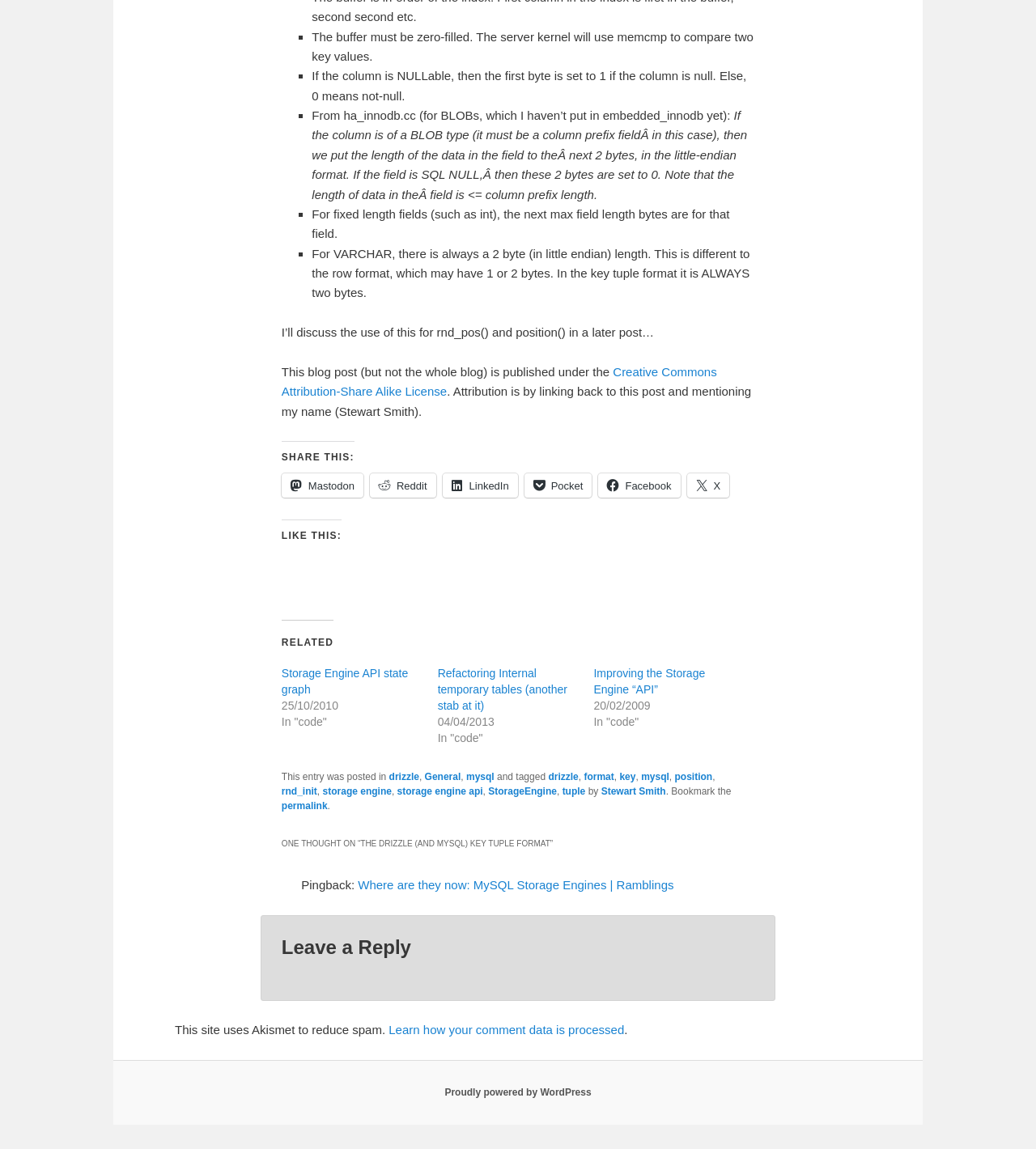Determine the bounding box coordinates for the region that must be clicked to execute the following instruction: "Like or Reblog this post".

[0.272, 0.48, 0.728, 0.518]